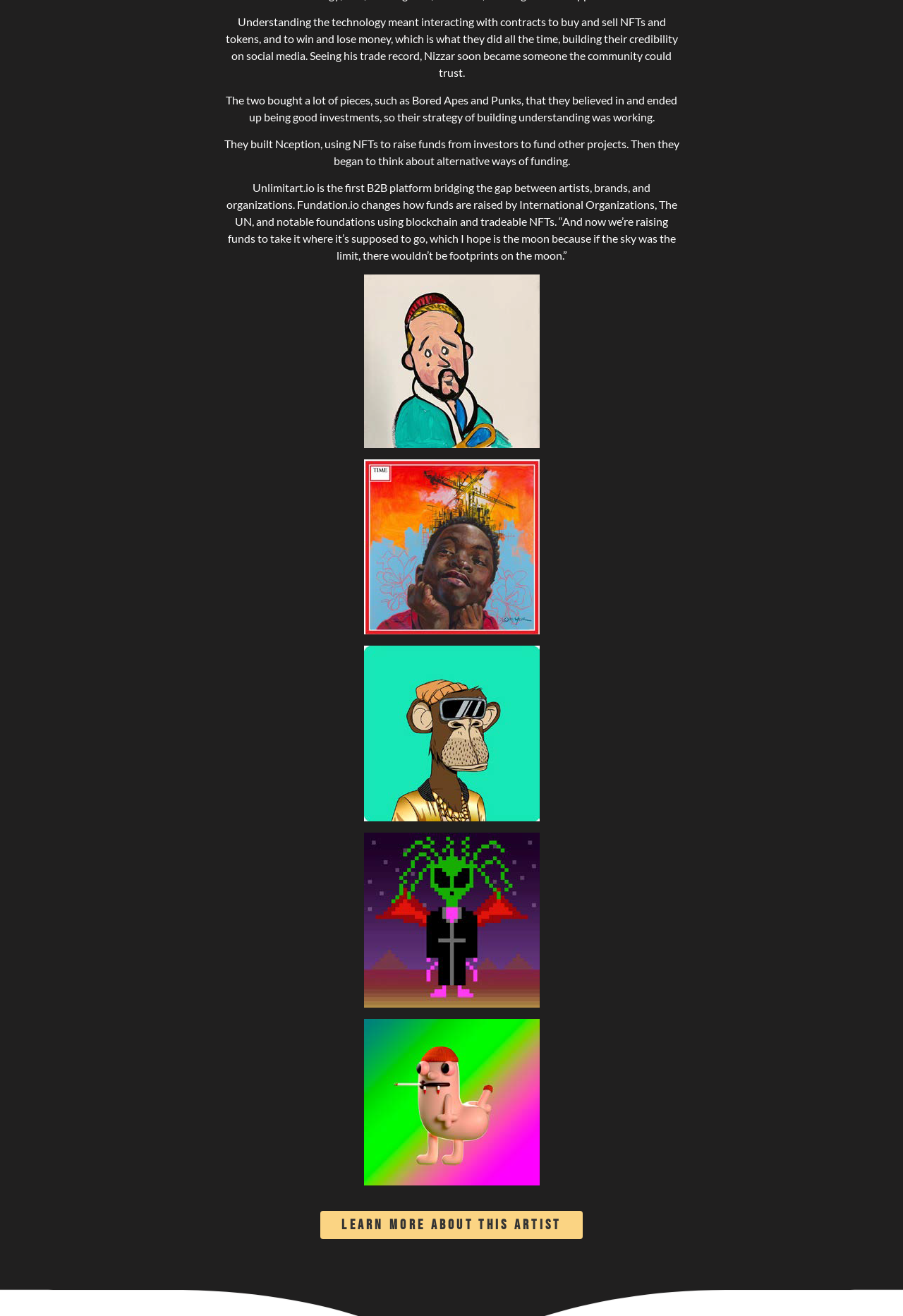Please provide a one-word or phrase answer to the question: 
What are Nizzar and his friend doing?

Buying and selling NFTs